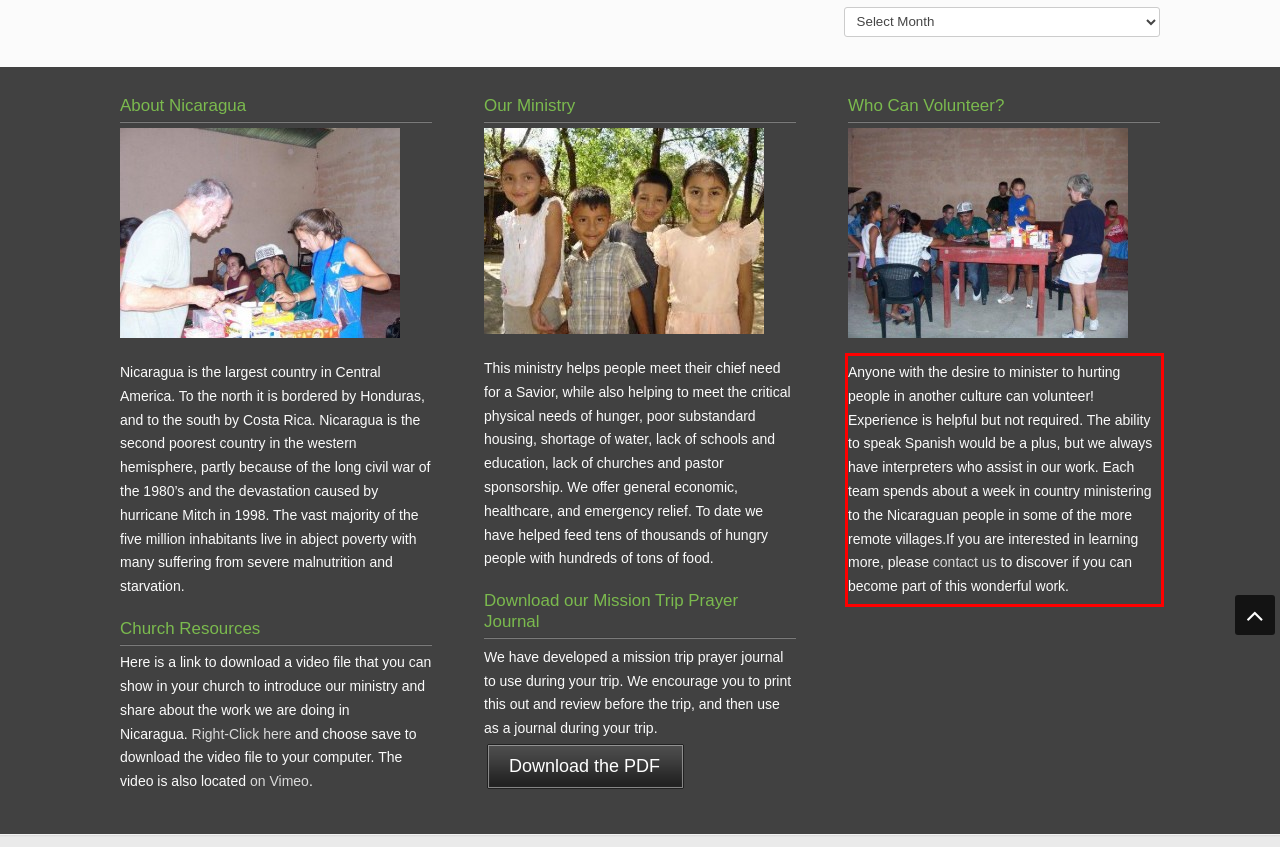Identify the text within the red bounding box on the webpage screenshot and generate the extracted text content.

Anyone with the desire to minister to hurting people in another culture can volunteer! Experience is helpful but not required. The ability to speak Spanish would be a plus, but we always have interpreters who assist in our work. Each team spends about a week in country ministering to the Nicaraguan people in some of the more remote villages.If you are interested in learning more, please contact us to discover if you can become part of this wonderful work.